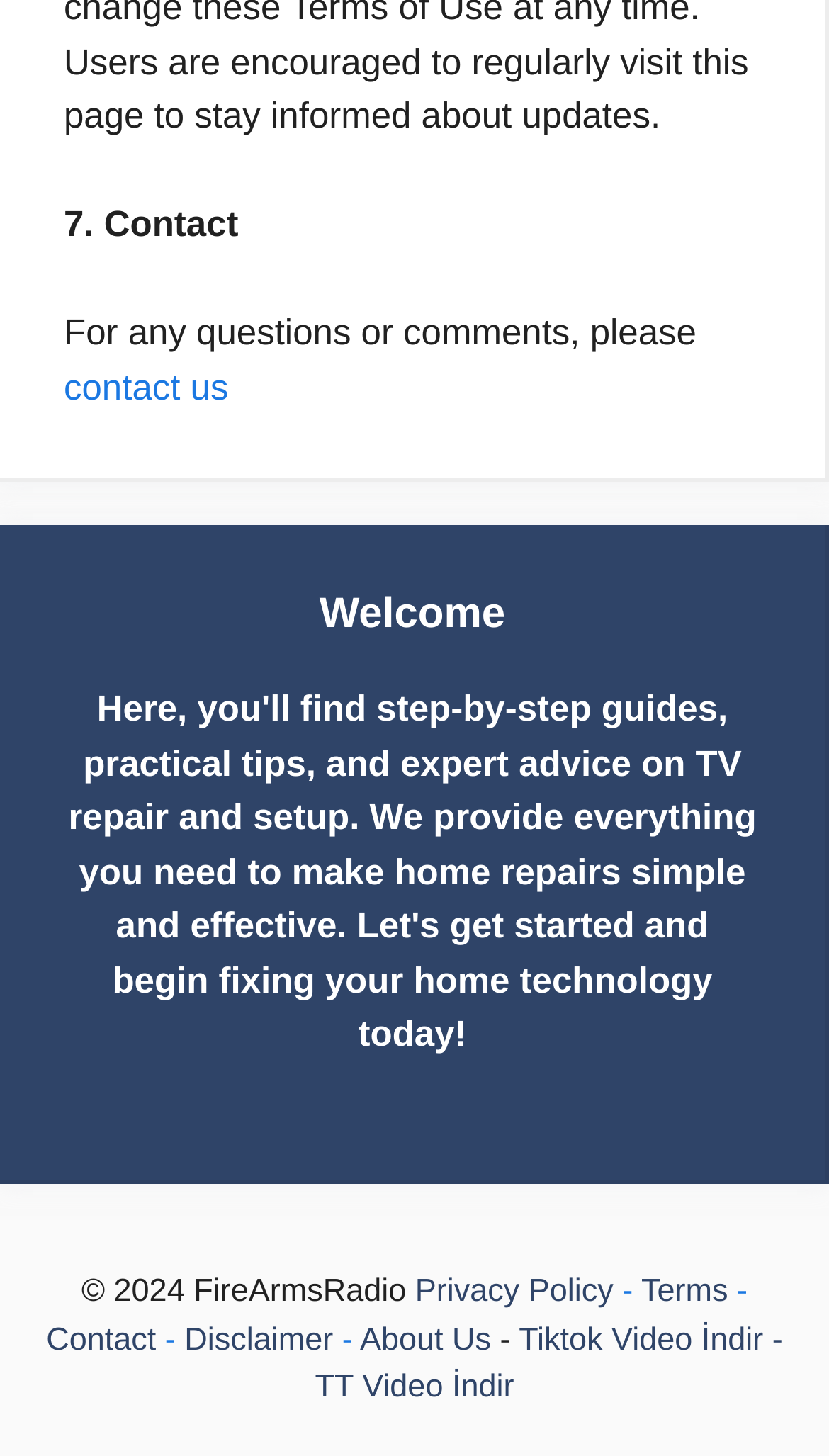Please give a short response to the question using one word or a phrase:
What is the copyright year?

2024